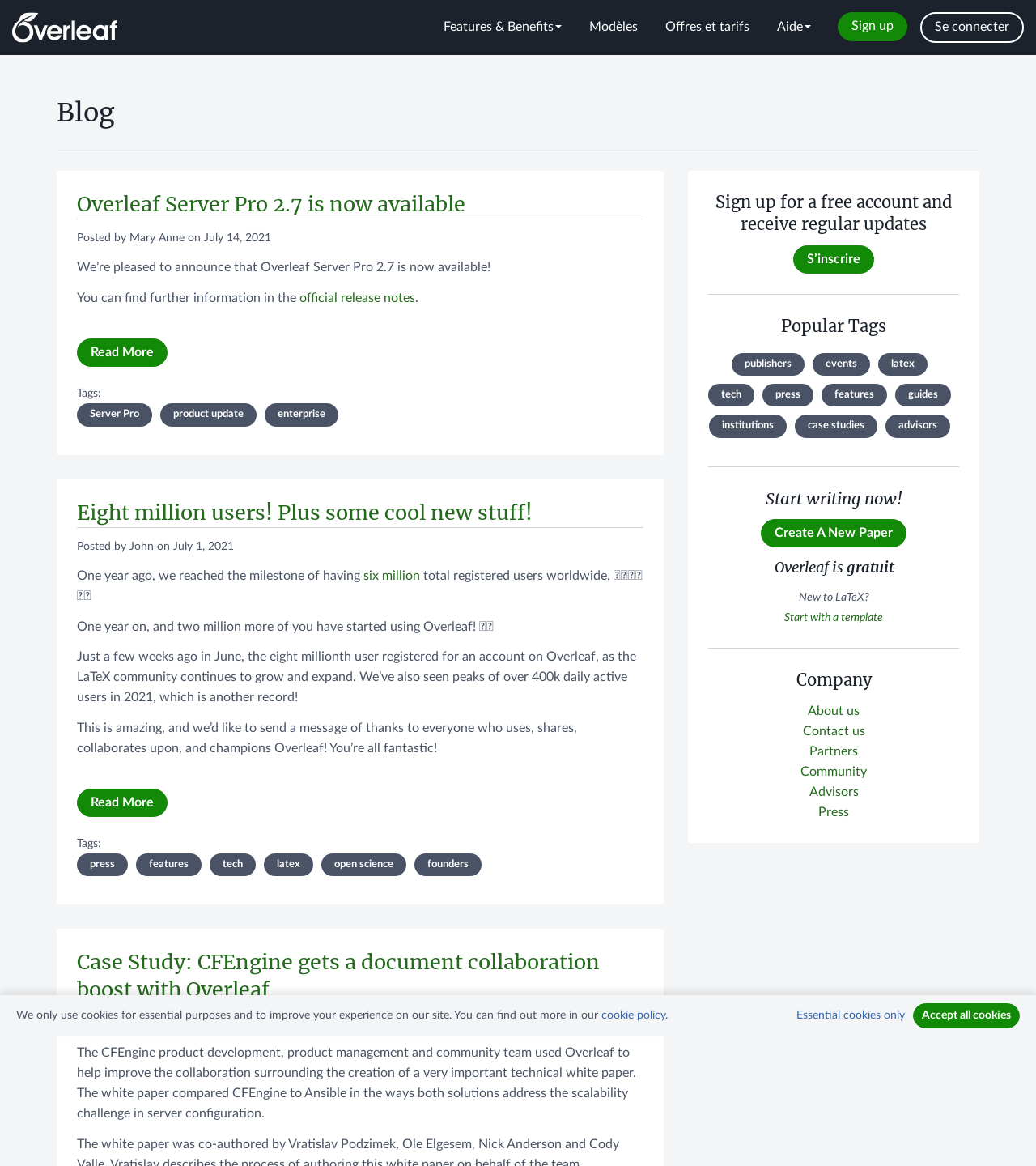Offer a detailed explanation of the webpage layout and contents.

This webpage is an online LaTeX editor, Overleaf, with a blog section. At the top, there is a navigation menu with links to "Features & Benefits", "Modèles", "Offres et tarifs", "Aide", "Sign up", and "Se connecter". Below the navigation menu, there is a heading "Blog" followed by a series of blog posts.

The first blog post is titled "Overleaf Server Pro 2.7 is now available" and has a link to the official release notes. The post is written by Mary Anne and dated July 14, 2021. There are also tags "Server Pro", "product update", "enterprise" associated with this post.

The second blog post is titled "Eight million users! Plus some cool new stuff!" and has a link to read more. The post is written by John and dated July 1, 2021. There are also tags "press", "features", "tech", "latex", "open science", "founders" associated with this post.

The third blog post is a case study titled "CFEngine gets a document collaboration boost with Overleaf" and has a link to read more. The post is written by Mary Anne and dated June 8, 2021.

On the right side of the page, there is a section to sign up for a free account and receive regular updates. Below that, there is a list of popular tags, including "publishers", "events", "latex", "tech", "press", "features", "guides", "institutions", "case studies", and "advisors".

Further down, there is a call-to-action to start writing now, with a link to create a new paper. There is also a heading "Overleaf is gratuit" and a link to start with a template for new users.

At the bottom of the page, there is a section with links to "Company", "About us", "Contact us", "Partners", "Community", "Advisors", and "Press". There is also a cookie policy notice with buttons to accept or decline cookies.